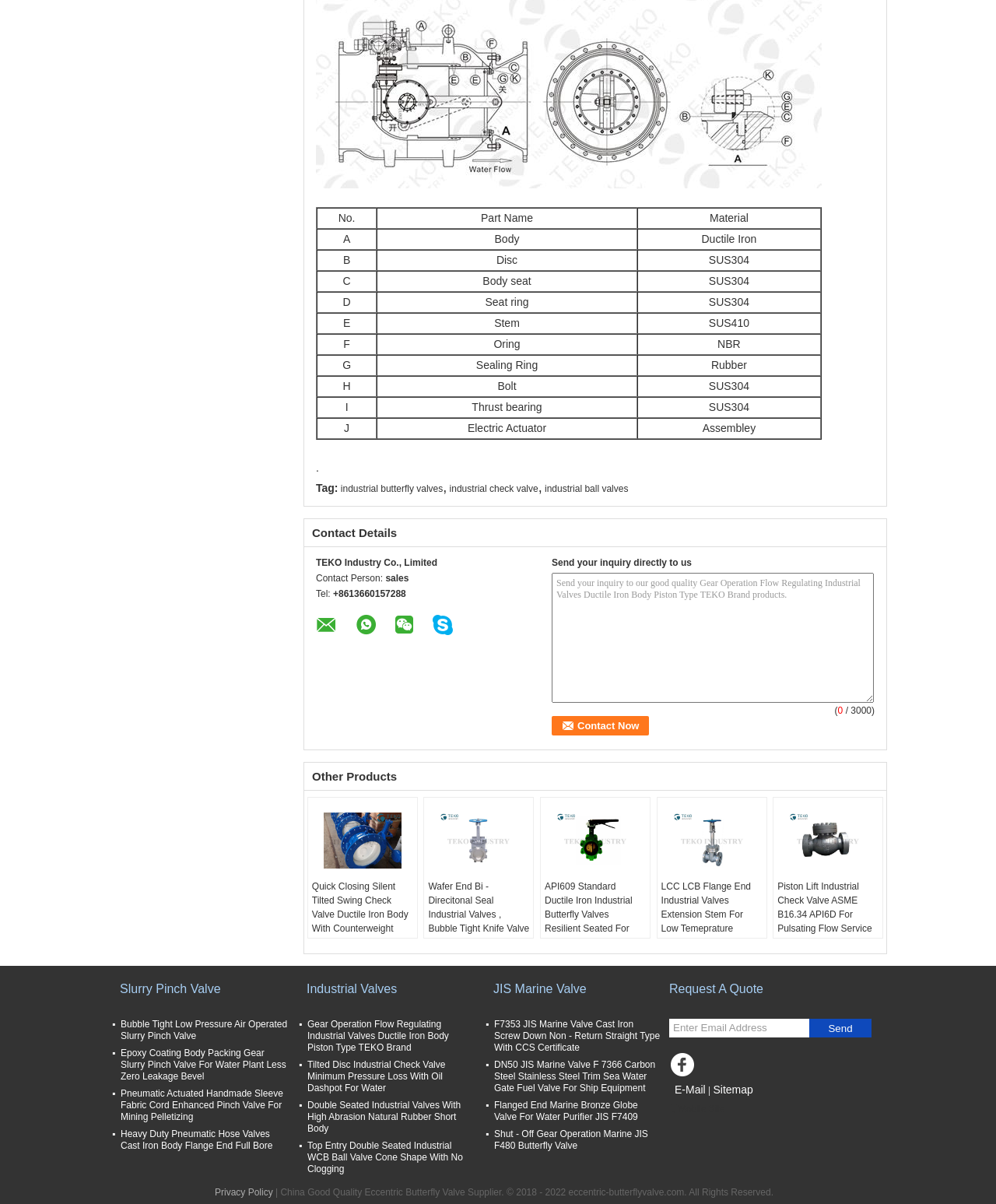Provide the bounding box coordinates of the area you need to click to execute the following instruction: "Send an inquiry to the company".

[0.554, 0.476, 0.877, 0.584]